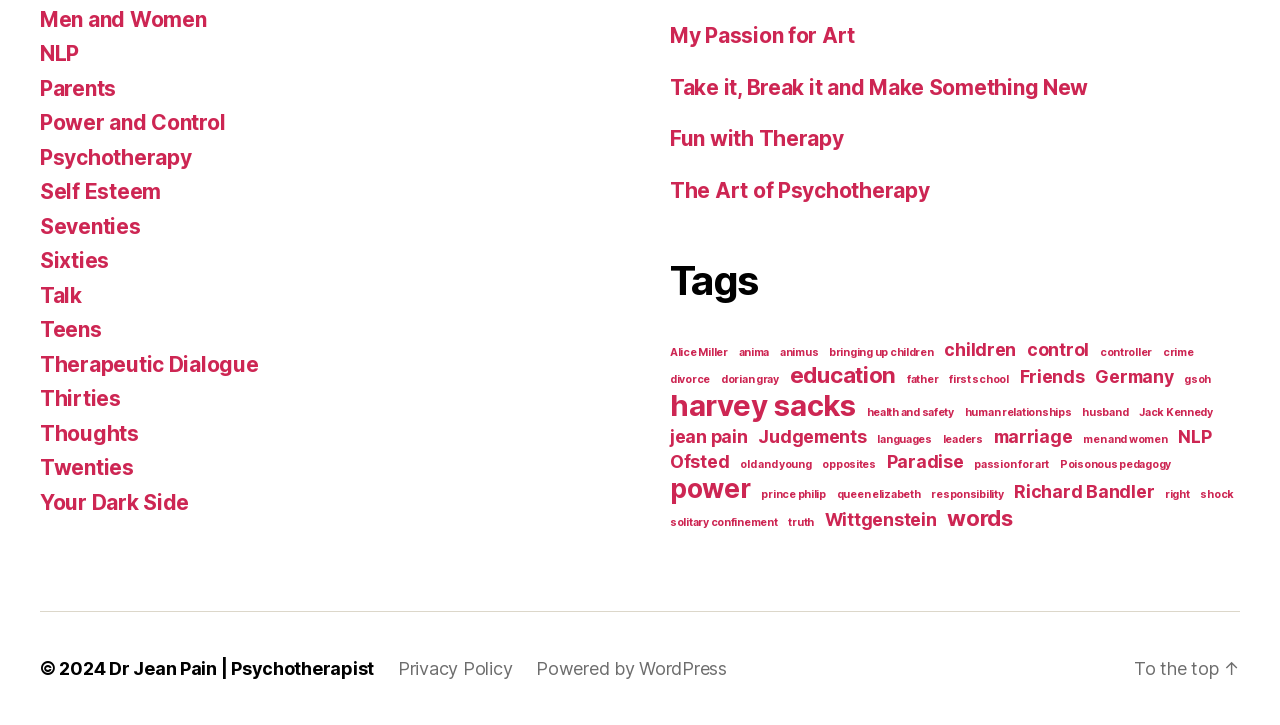Please identify the bounding box coordinates of the element I need to click to follow this instruction: "Visit the website of Dr Jean Pain".

[0.085, 0.908, 0.292, 0.937]